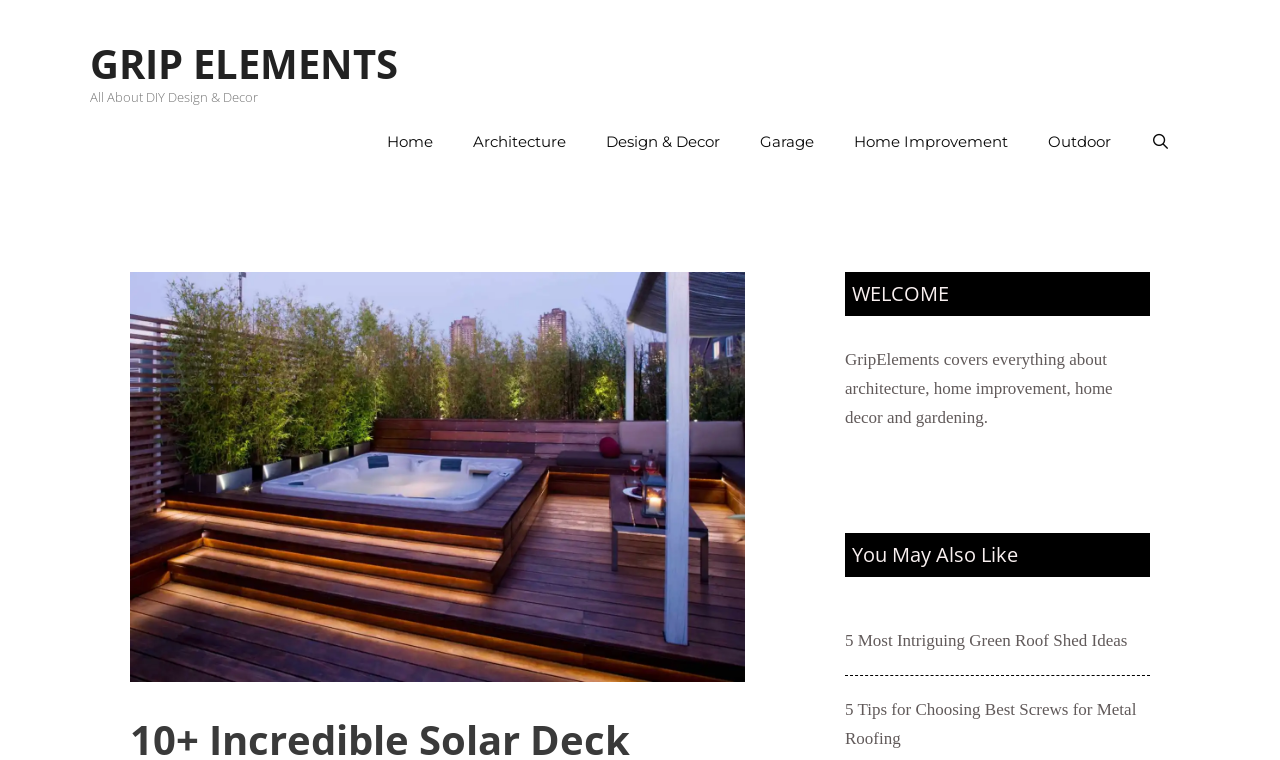For the given element description Home Improvement, determine the bounding box coordinates of the UI element. The coordinates should follow the format (top-left x, top-left y, bottom-right x, bottom-right y) and be within the range of 0 to 1.

[0.651, 0.147, 0.803, 0.226]